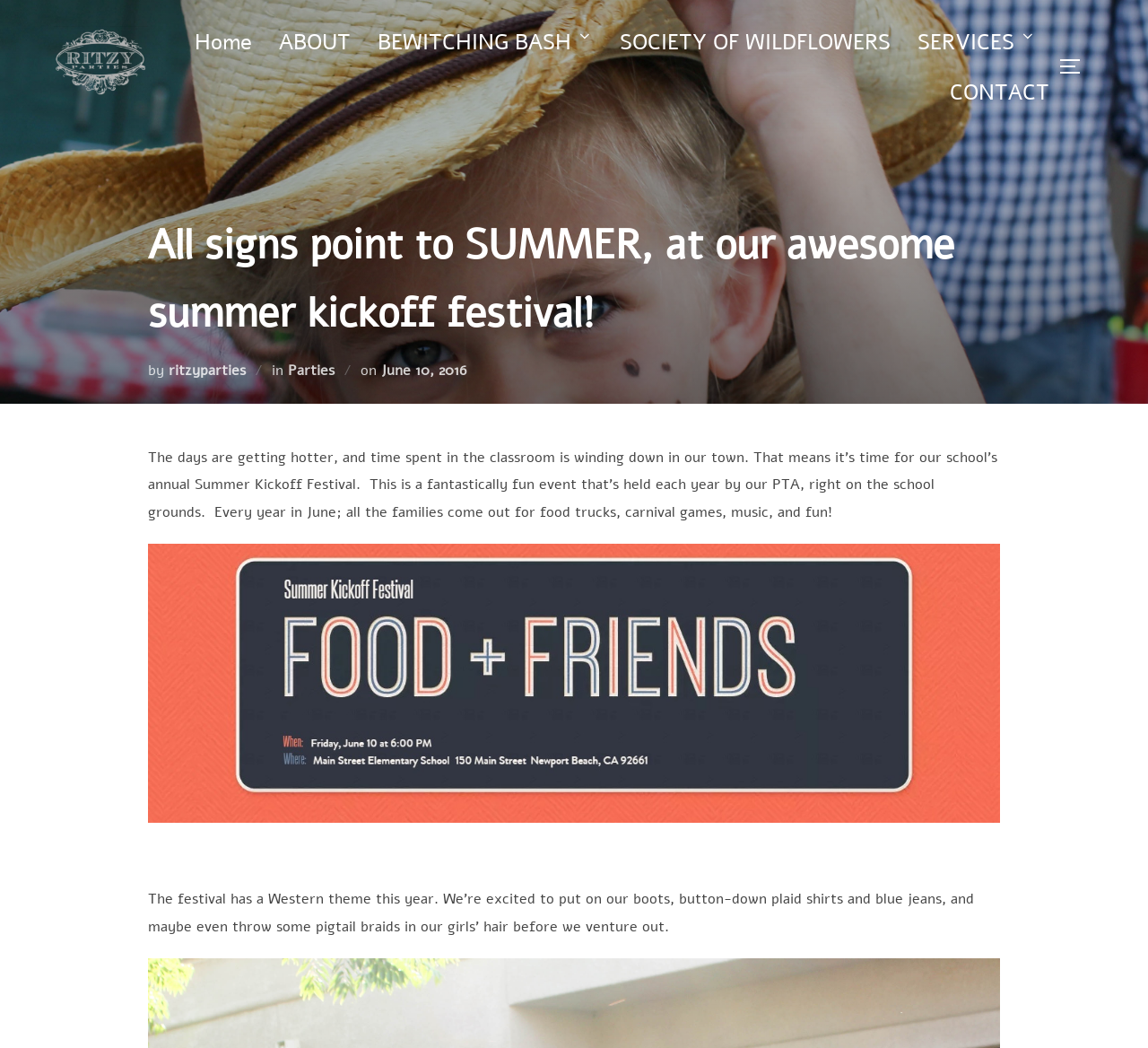Provide the bounding box coordinates of the UI element this sentence describes: "Resume".

None